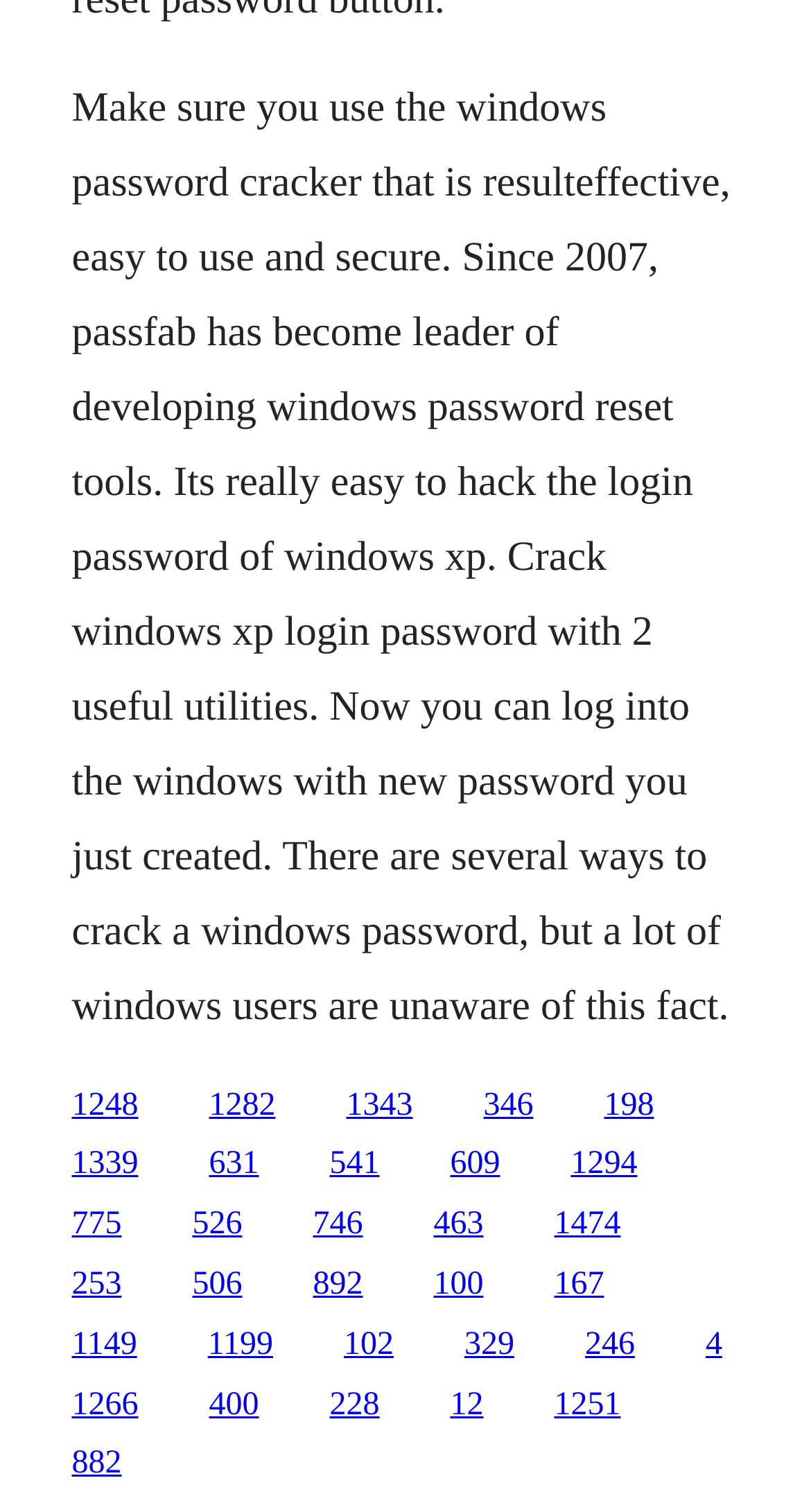What is the benefit of using a Windows password cracker?
Please respond to the question with a detailed and thorough explanation.

The StaticText element explains that after cracking the Windows password, you can log into Windows with a new password, implying that the benefit of using a Windows password cracker is to regain access to your Windows system with a new password.